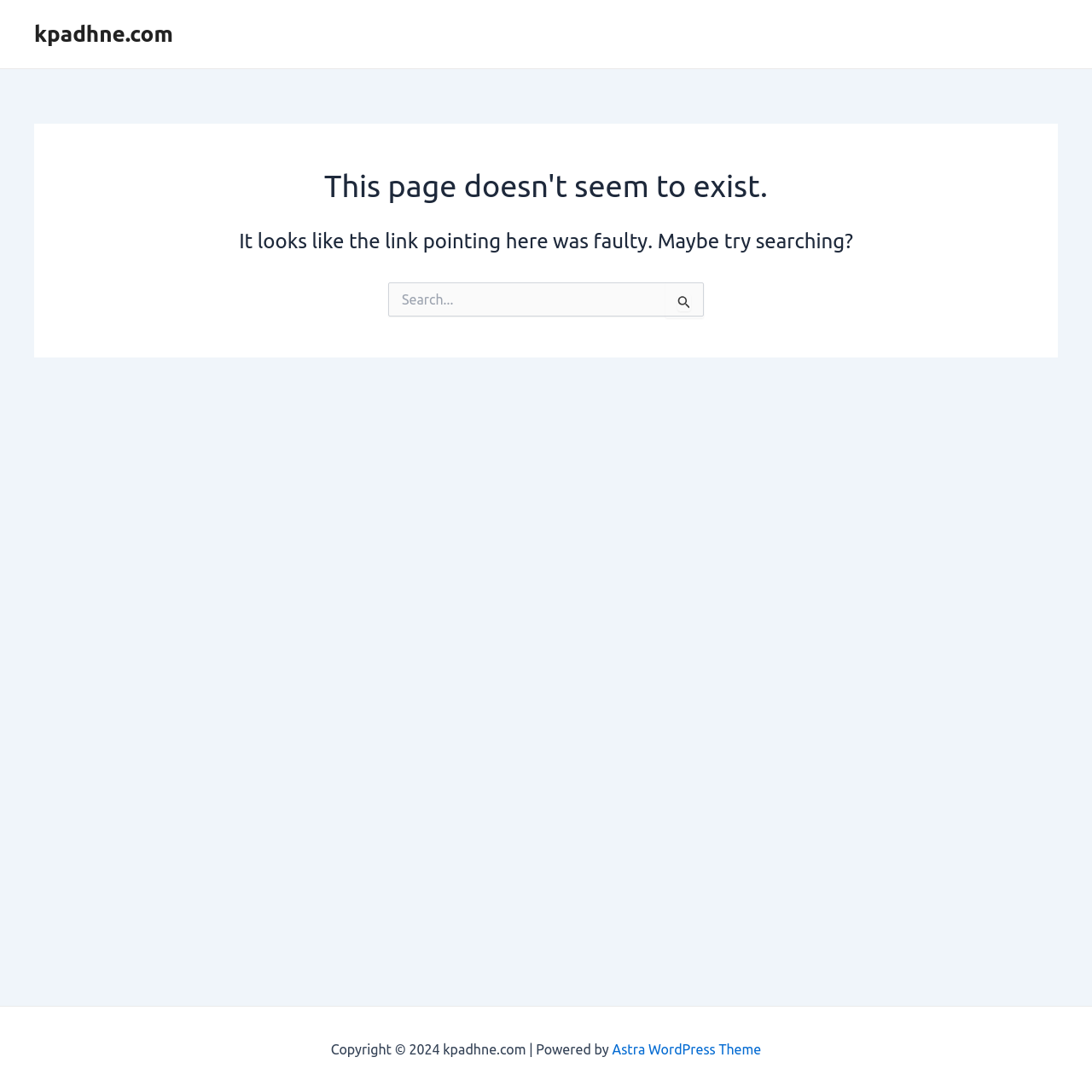Write a detailed summary of the webpage, including text, images, and layout.

The webpage is a "Page not found" error page from kpadhne.com. At the top-left corner, there is a link to the website's homepage, "kpadhne.com". Below this link, there is a header section that spans almost the entire width of the page, containing a heading that reads "This page doesn't seem to exist." 

Below the header, there is another heading that says "It looks like the link pointing here was faulty. Maybe try searching?" This heading is followed by a search bar, which is centered on the page. The search bar consists of a text label "Search for:", a search input field, and two buttons: a "Search Submit" button with a small icon, and a "Search" button. 

At the very bottom of the page, there is a footer section that spans the entire width of the page, containing a copyright notice that reads "Copyright © 2024 kpadhne.com | Powered by" followed by a link to "Astra WordPress Theme".